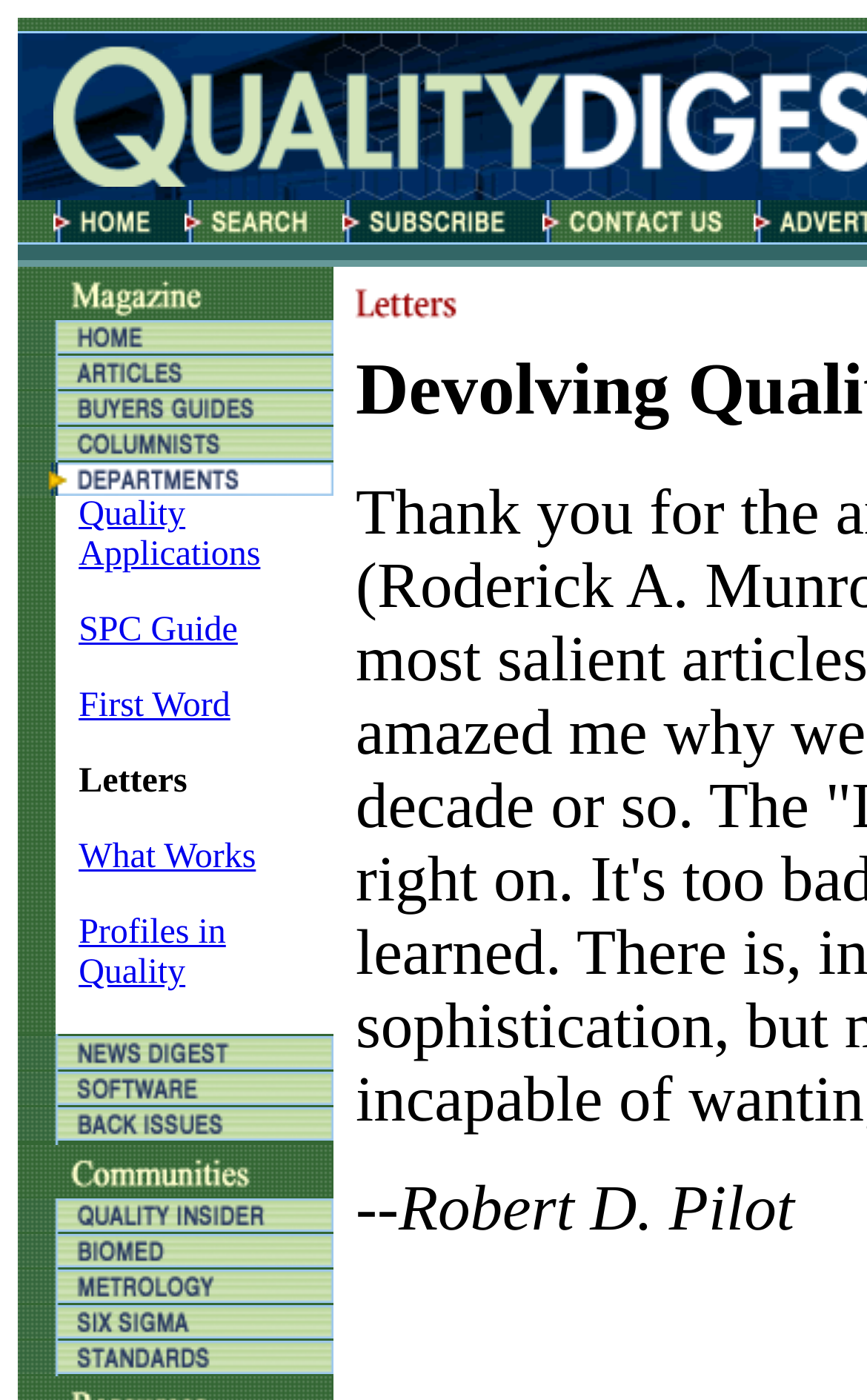Using the information shown in the image, answer the question with as much detail as possible: What is the topic of the article in the first row?

The topic of the article in the first row can be determined by looking at the text in the first gridcell, which is 'This Month'.